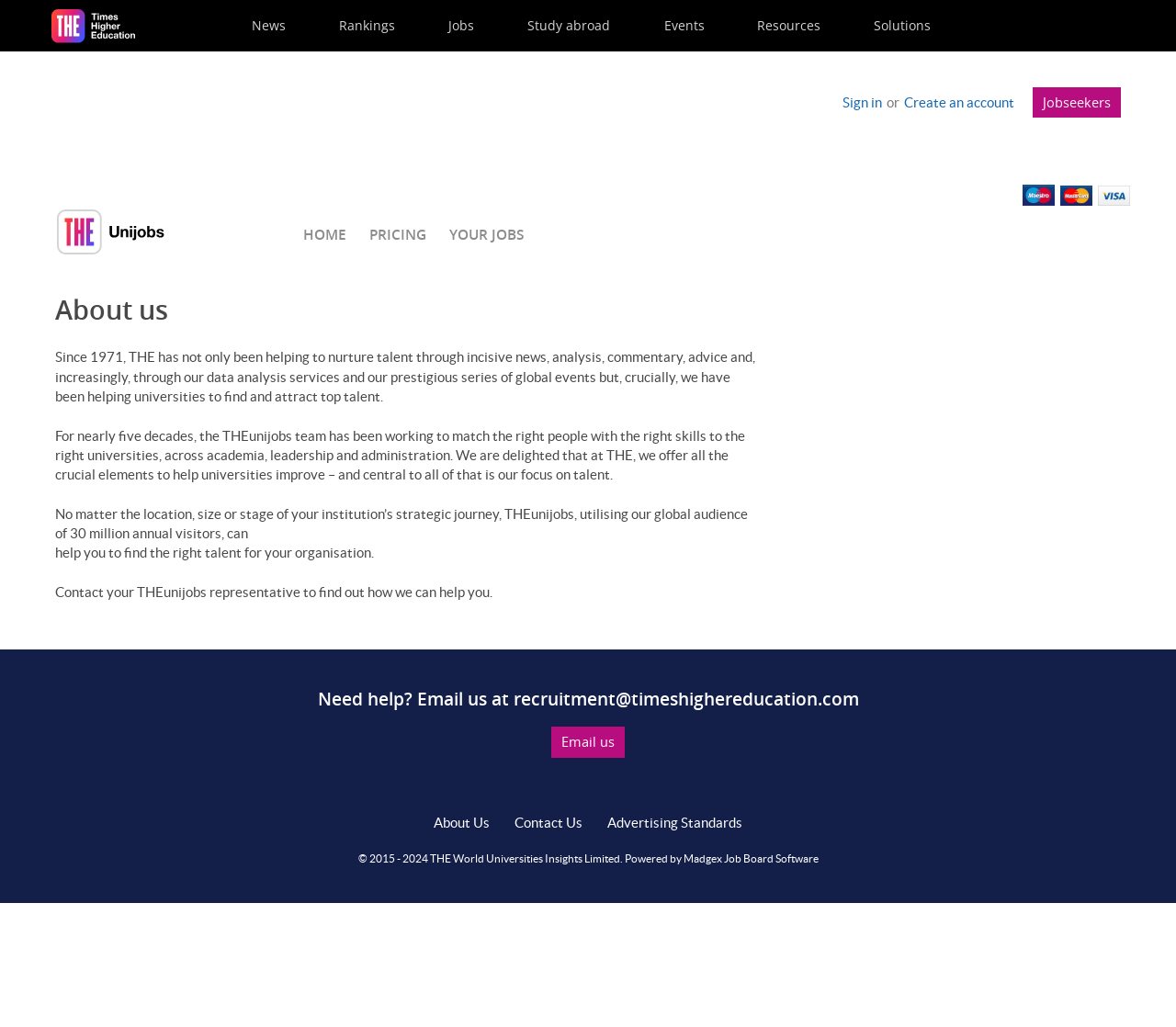Give the bounding box coordinates for this UI element: "aria-label="Times Higher Education logo"". The coordinates should be four float numbers between 0 and 1, arranged as [left, top, right, bottom].

[0.044, 0.008, 0.122, 0.042]